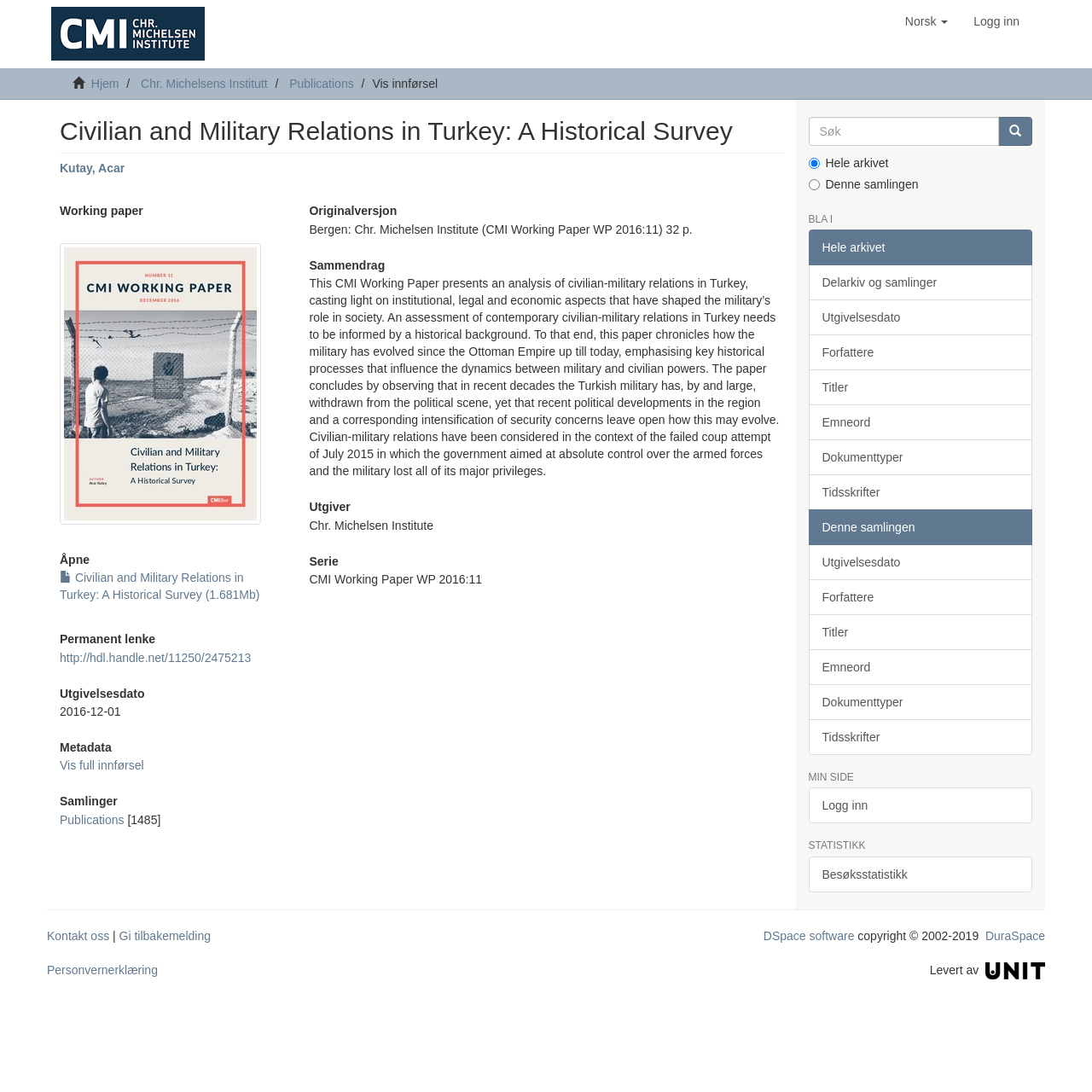Specify the bounding box coordinates of the area to click in order to execute this command: 'Contact us'. The coordinates should consist of four float numbers ranging from 0 to 1, and should be formatted as [left, top, right, bottom].

[0.043, 0.85, 0.1, 0.863]